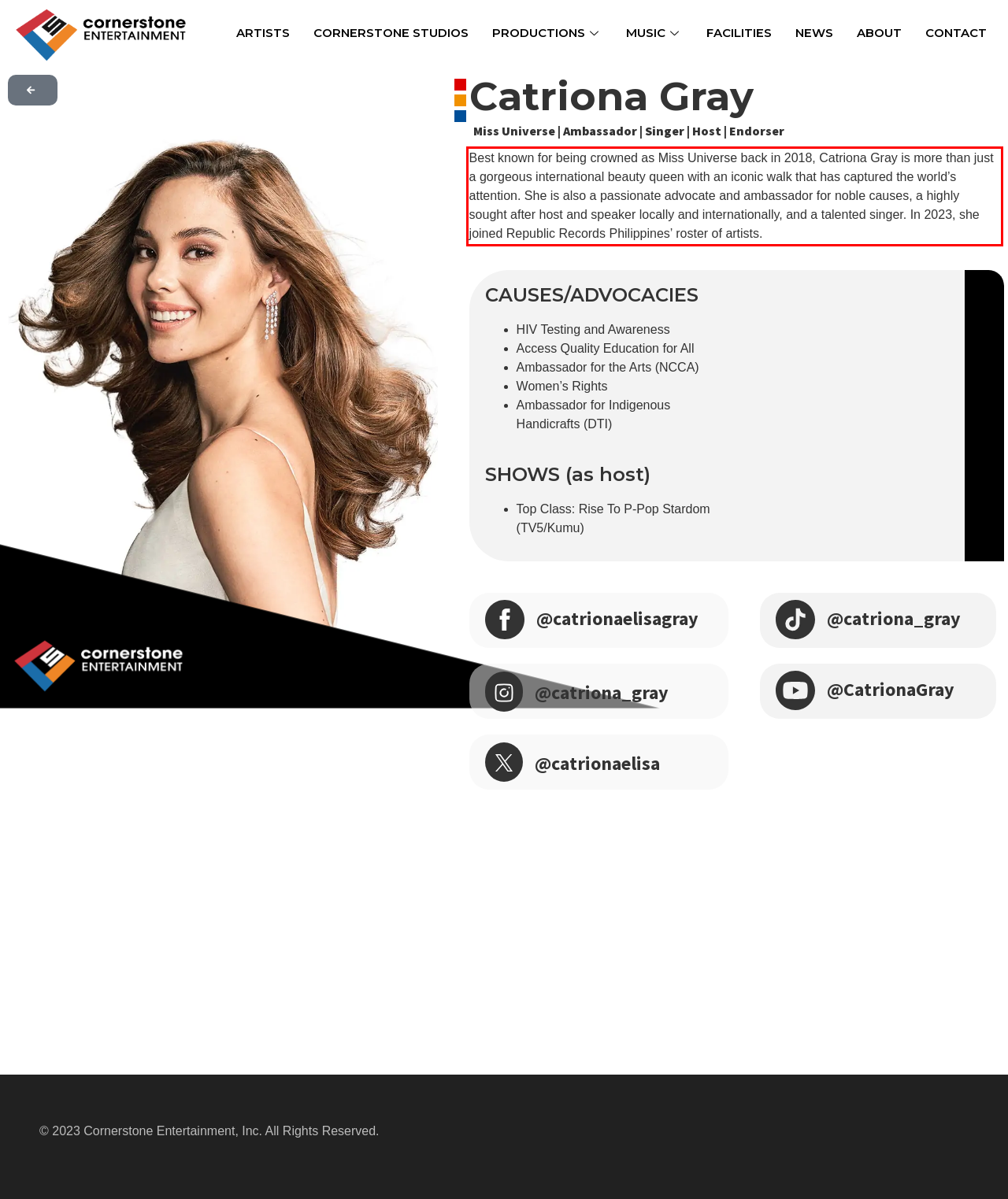You are given a screenshot of a webpage with a UI element highlighted by a red bounding box. Please perform OCR on the text content within this red bounding box.

Best known for being crowned as Miss Universe back in 2018, Catriona Gray is more than just a gorgeous international beauty queen with an iconic walk that has captured the world’s attention. She is also a passionate advocate and ambassador for noble causes, a highly sought after host and speaker locally and internationally, and a talented singer. In 2023, she joined Republic Records Philippines’ roster of artists.